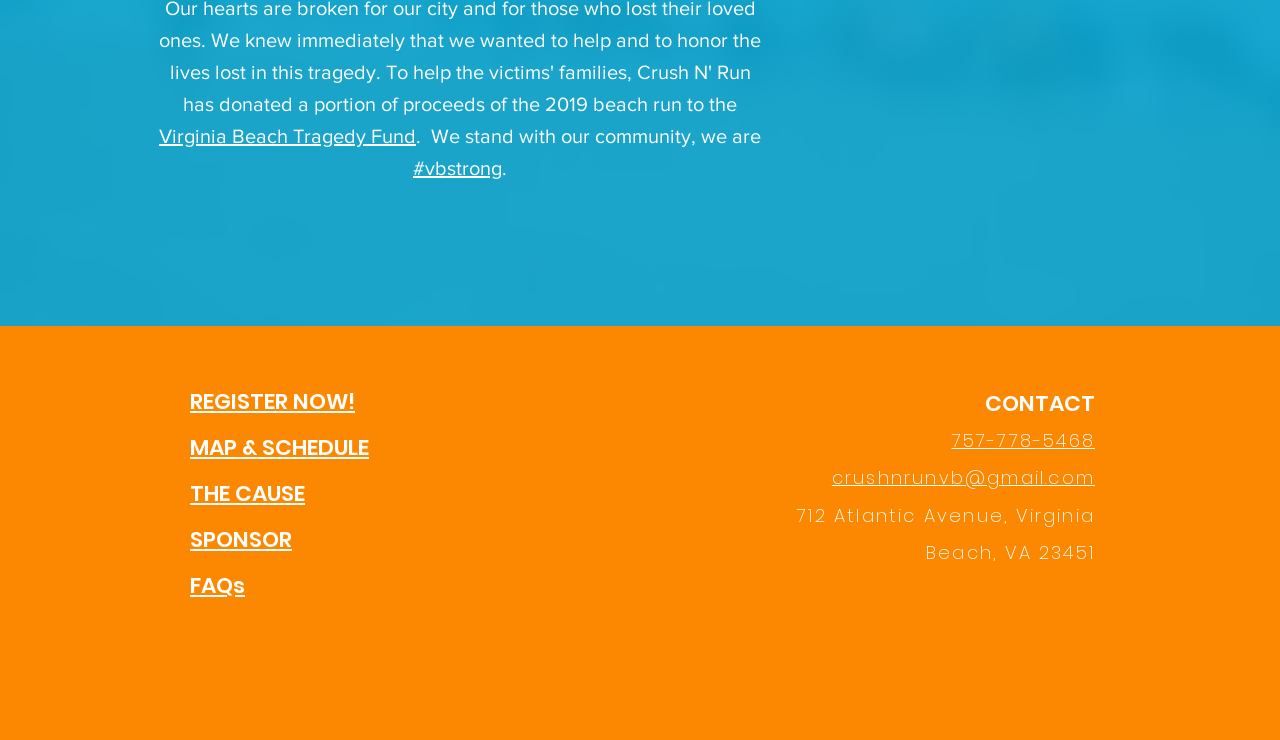Pinpoint the bounding box coordinates of the clickable area needed to execute the instruction: "Check the FAQs". The coordinates should be specified as four float numbers between 0 and 1, i.e., [left, top, right, bottom].

[0.148, 0.77, 0.191, 0.812]